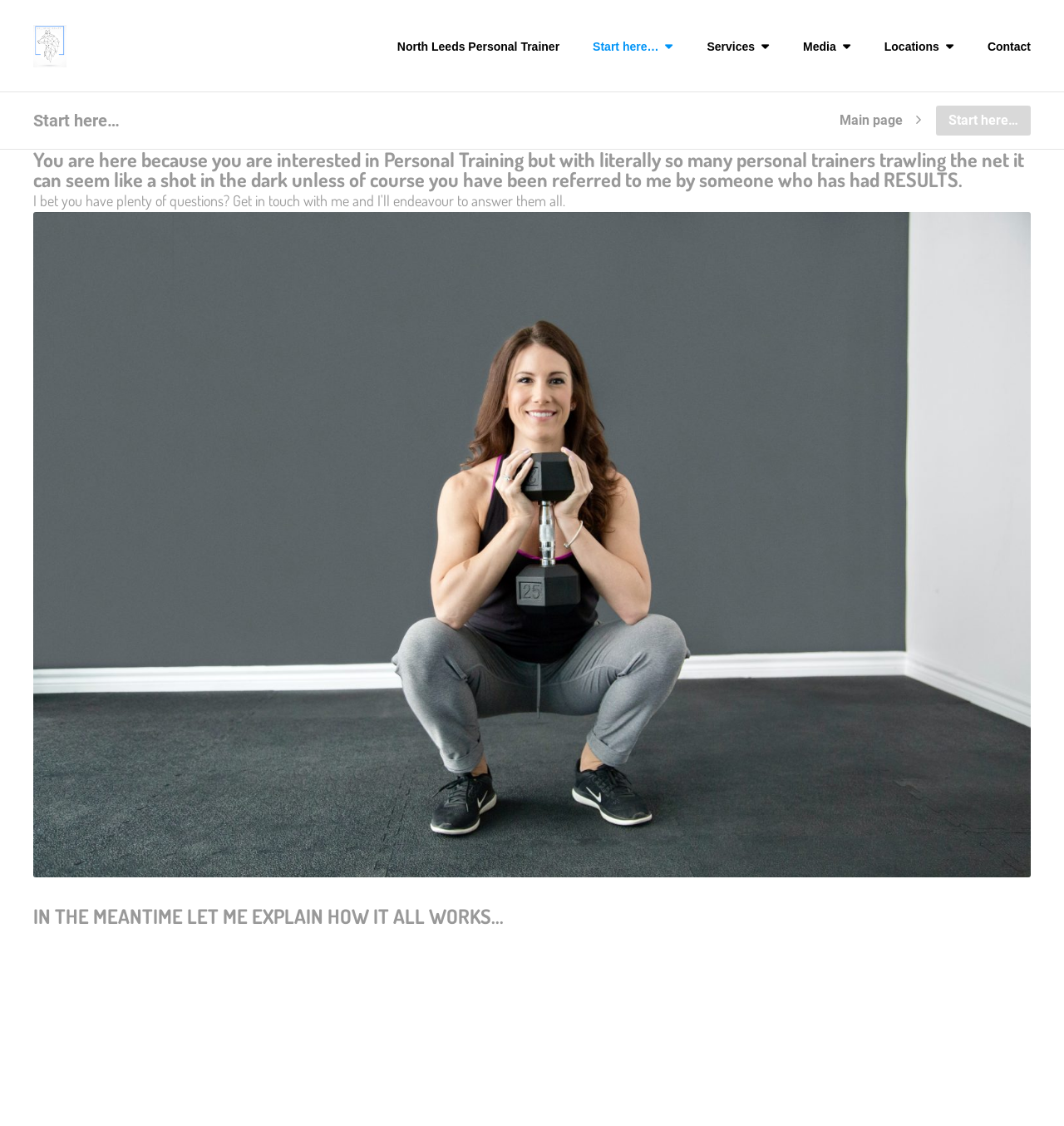What is the tone of the webpage?
Respond with a short answer, either a single word or a phrase, based on the image.

Informal